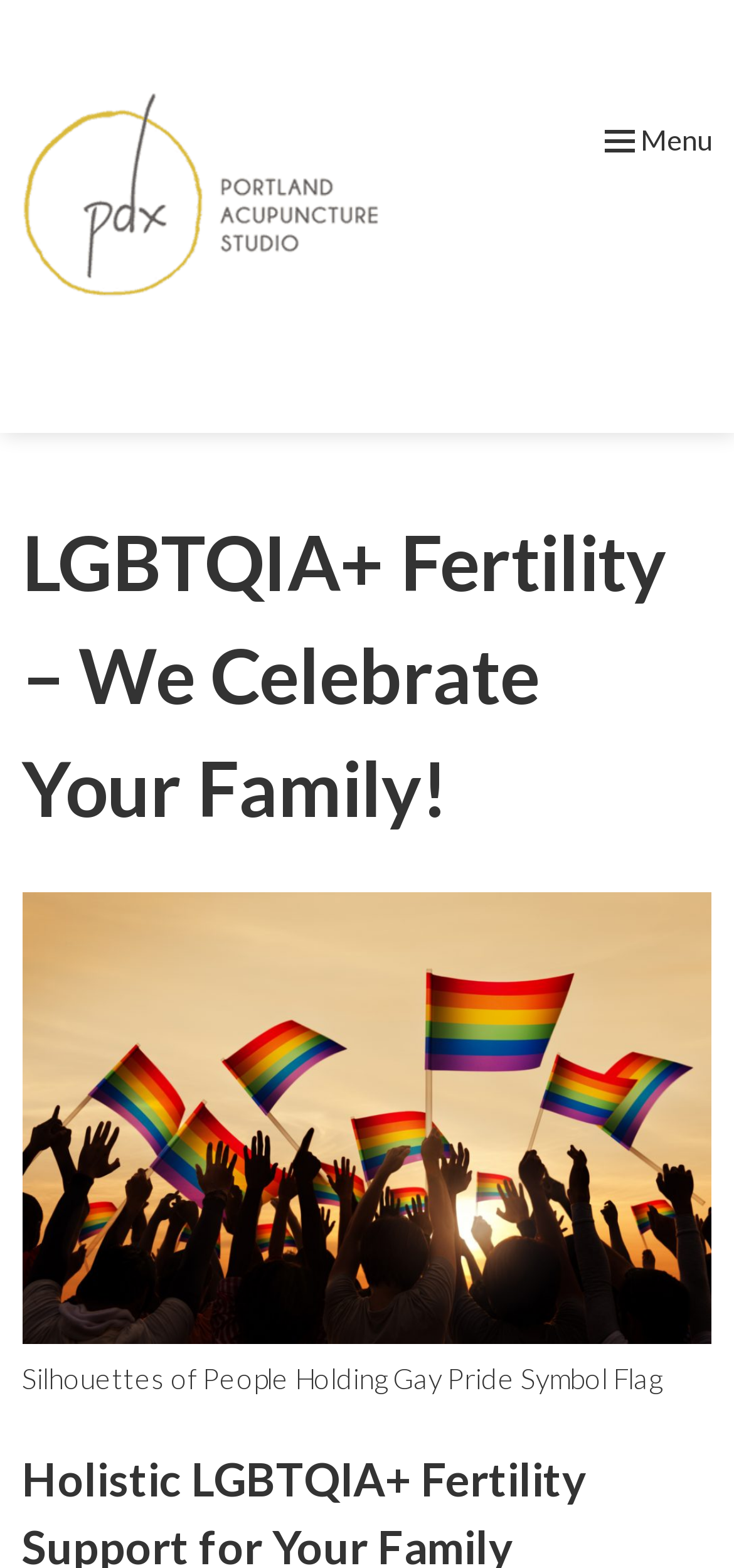What is the theme of the fertility care?
Please give a detailed and elaborate explanation in response to the question.

I found the answer by looking at the link element that contains the text 'LGBTQIA fertility'. This suggests that the fertility care is specifically focused on the LGBTQIA+ community.